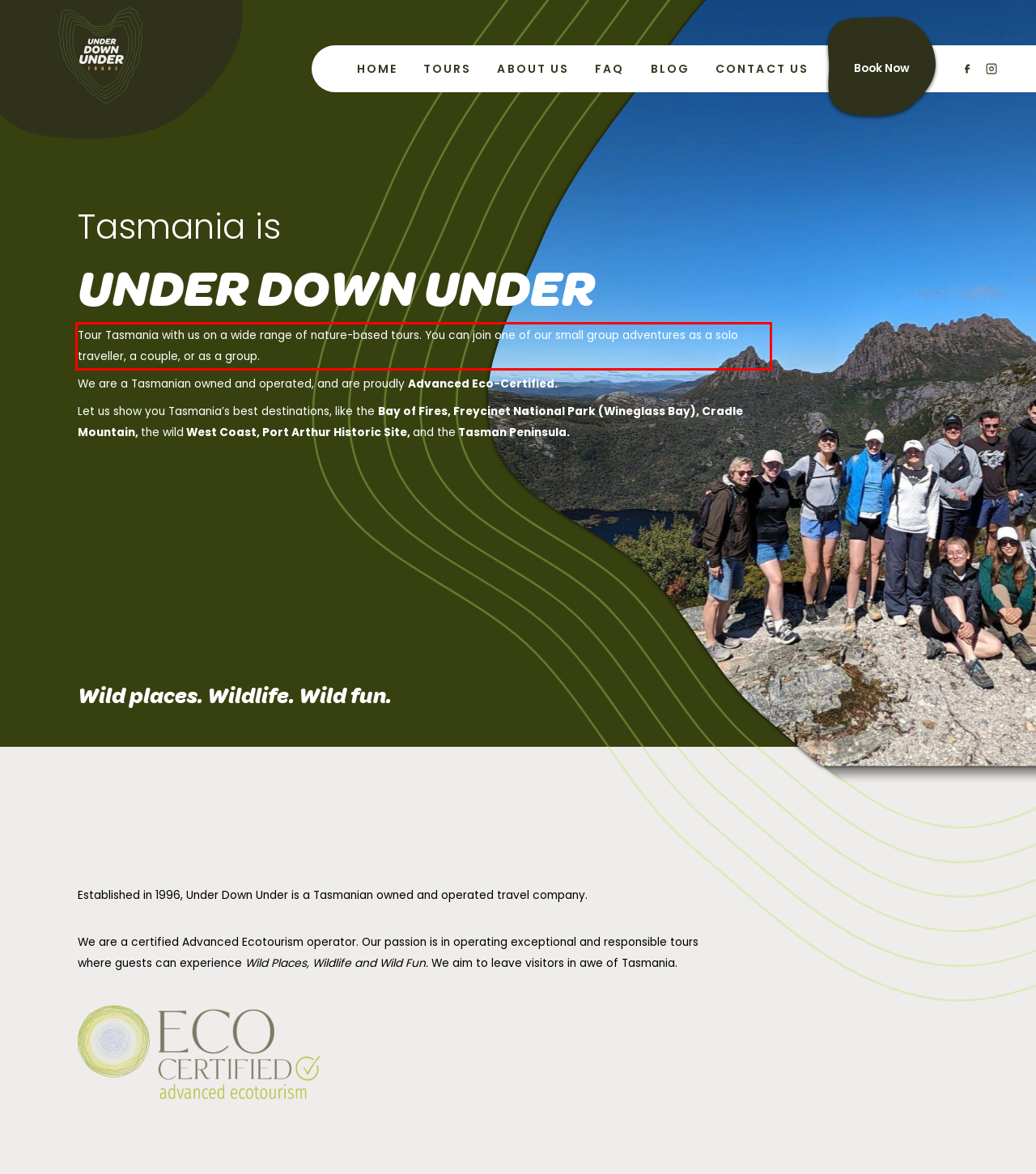You are provided with a screenshot of a webpage that includes a UI element enclosed in a red rectangle. Extract the text content inside this red rectangle.

Tour Tasmania with us on a wide range of nature-based tours. You can join one of our small group adventures as a solo traveller, a couple, or as a group.